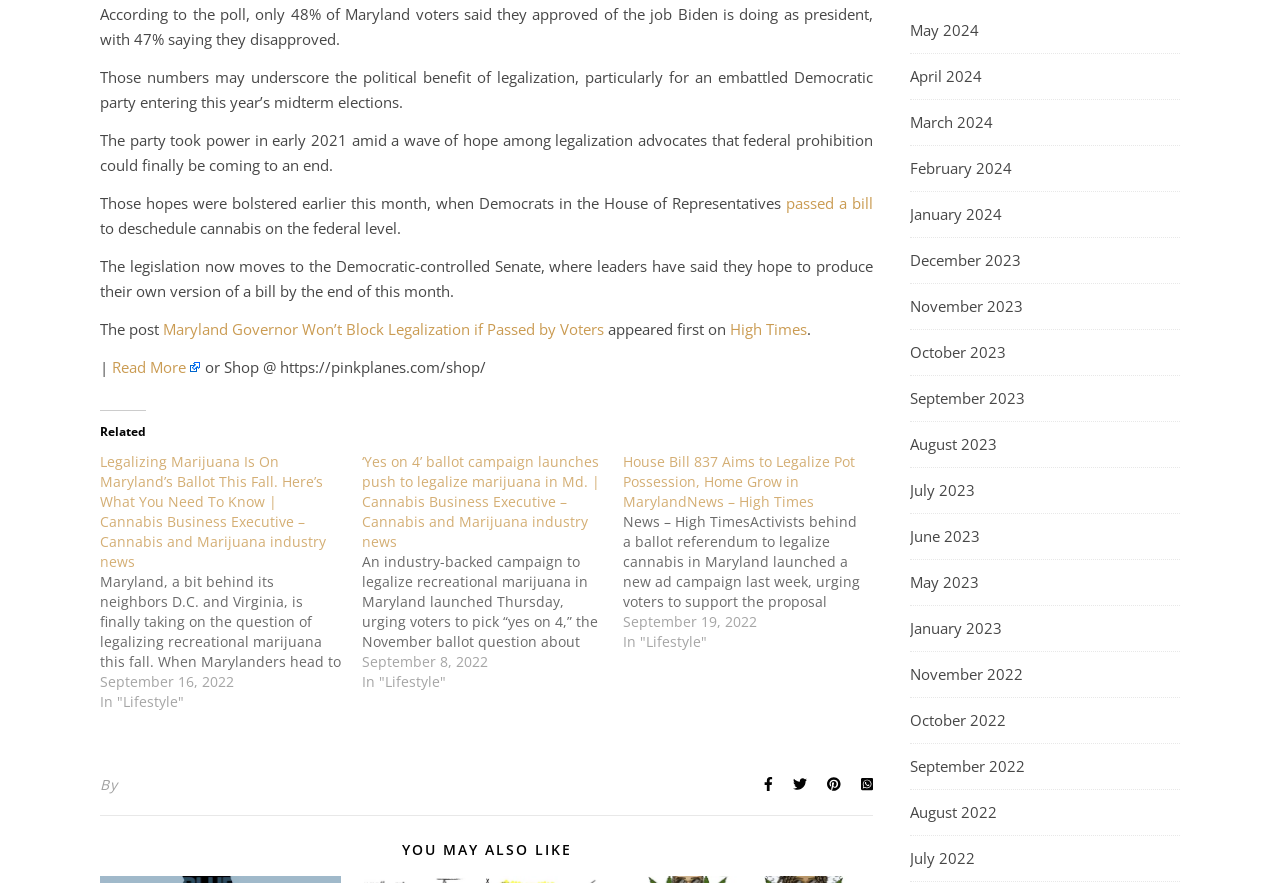Find the bounding box coordinates of the clickable area required to complete the following action: "Click on the 'PREV' link".

None